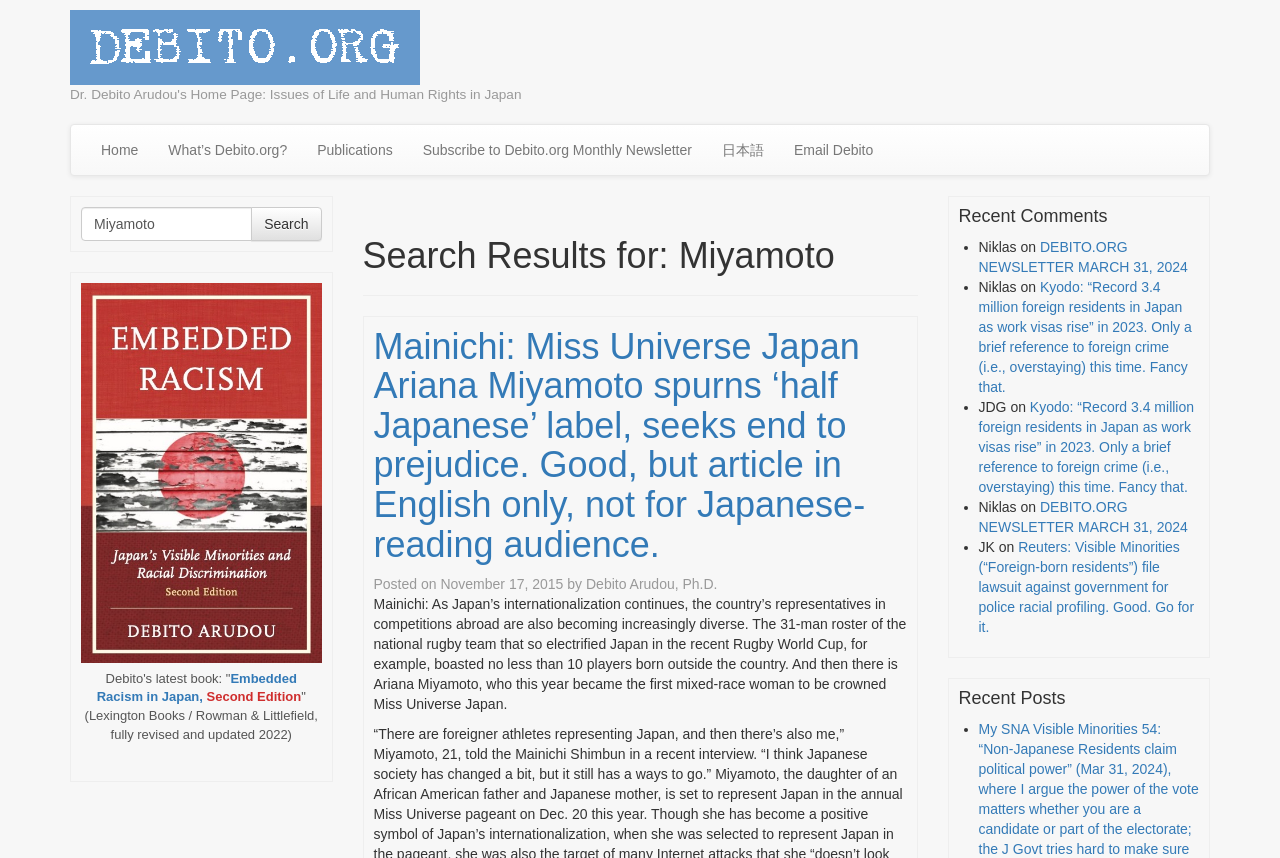What is the name of the website?
Answer the question with a thorough and detailed explanation.

The name of the website can be found at the top of the webpage, where it says 'debito.org' in a heading element.